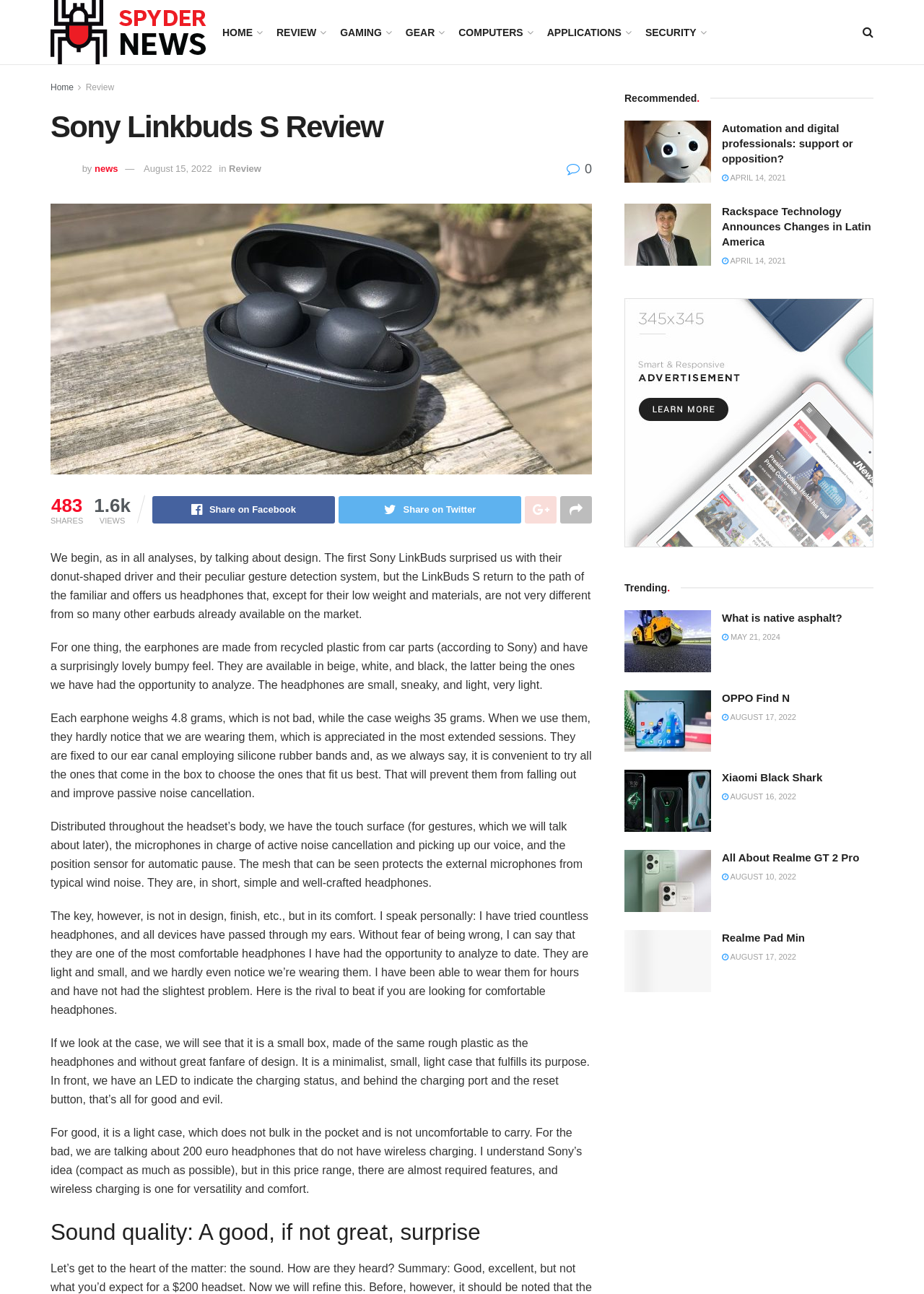How many grams does the case weigh?
With the help of the image, please provide a detailed response to the question.

The weight of the case is mentioned in the text as 35 grams, which is a relatively light weight that makes it easy to carry around.